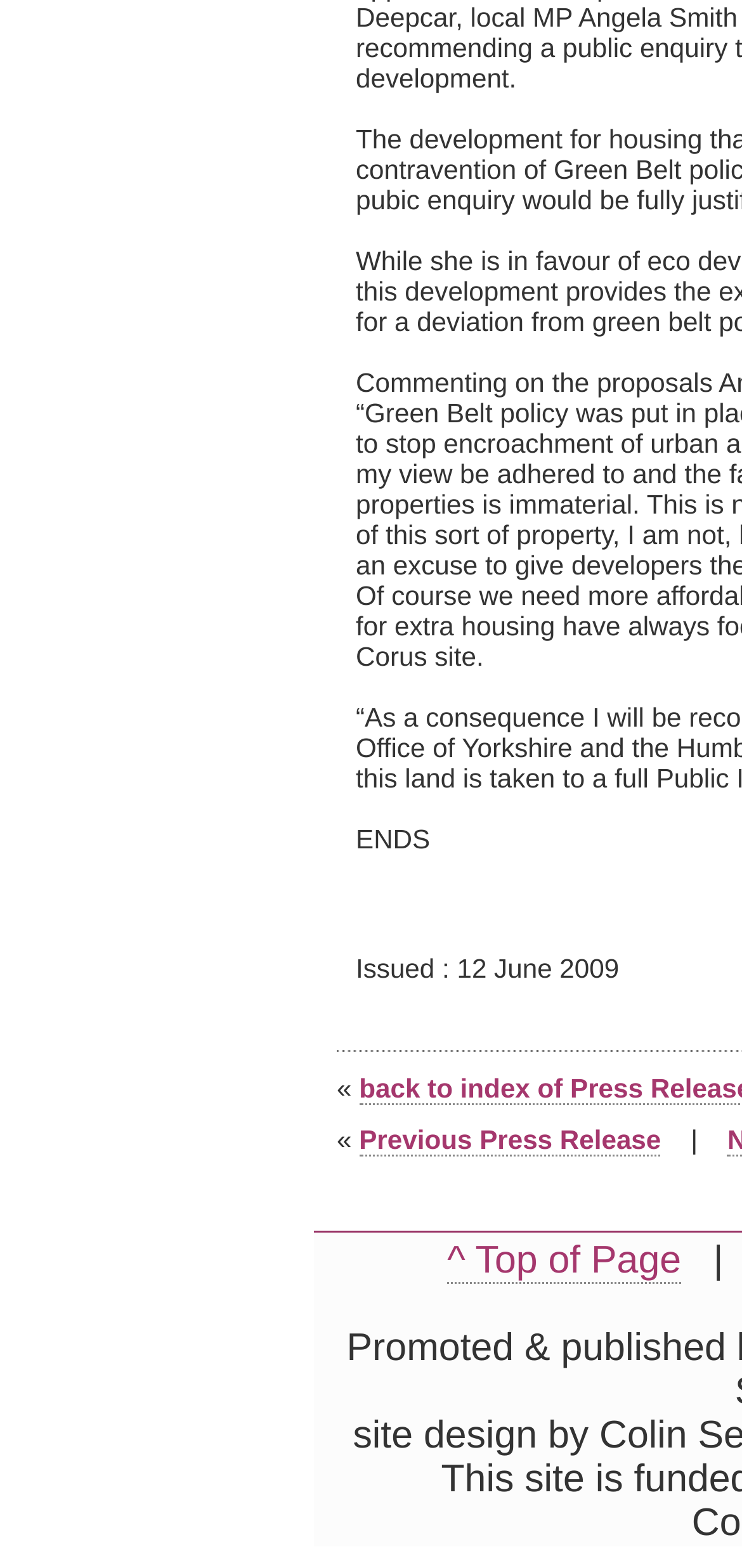Predict the bounding box coordinates for the UI element described as: "Previous Press Release". The coordinates should be four float numbers between 0 and 1, presented as [left, top, right, bottom].

[0.484, 0.717, 0.891, 0.738]